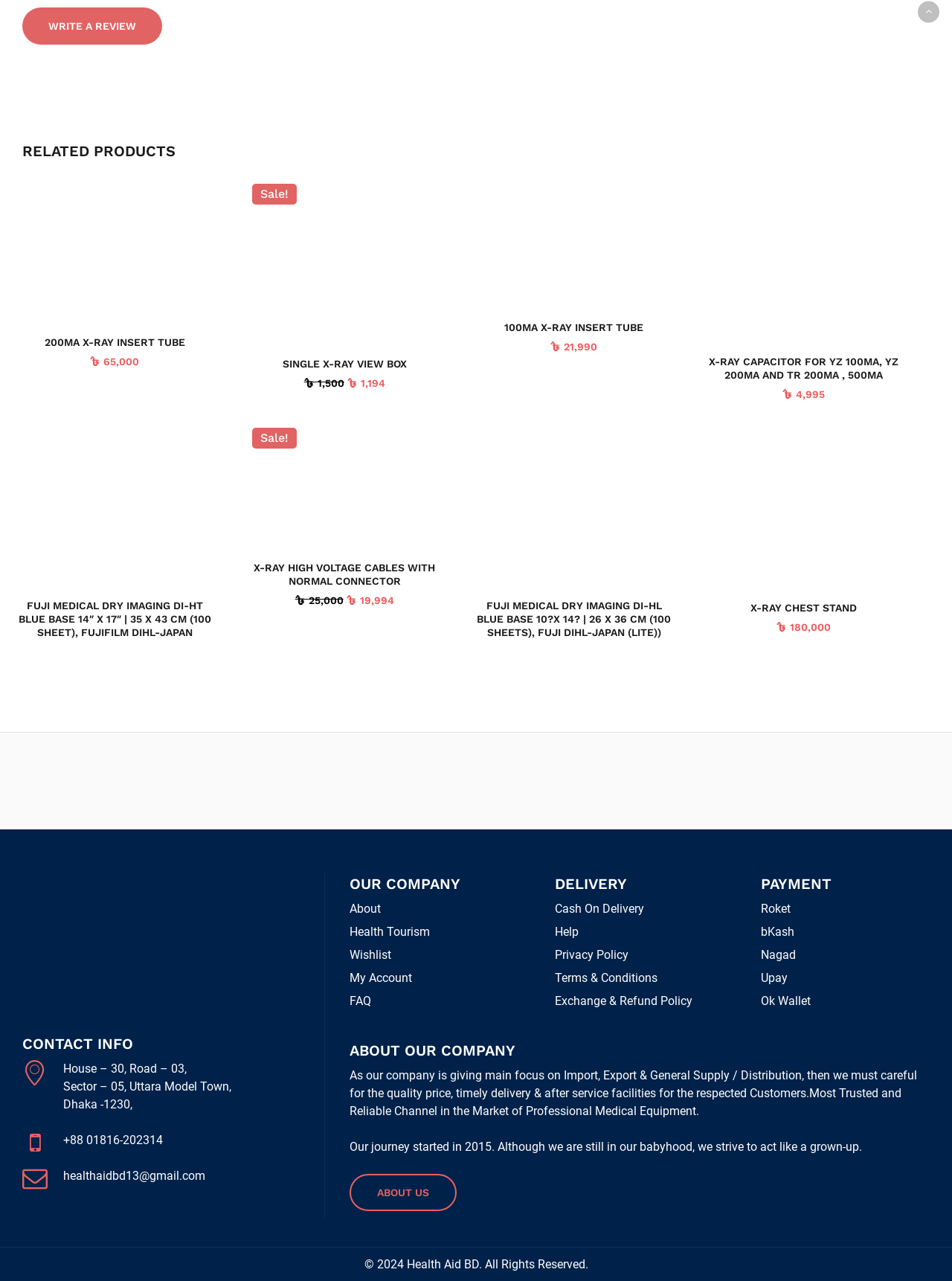Please provide a brief answer to the following inquiry using a single word or phrase:
How many products are listed under 'RELATED PRODUCTS'?

8